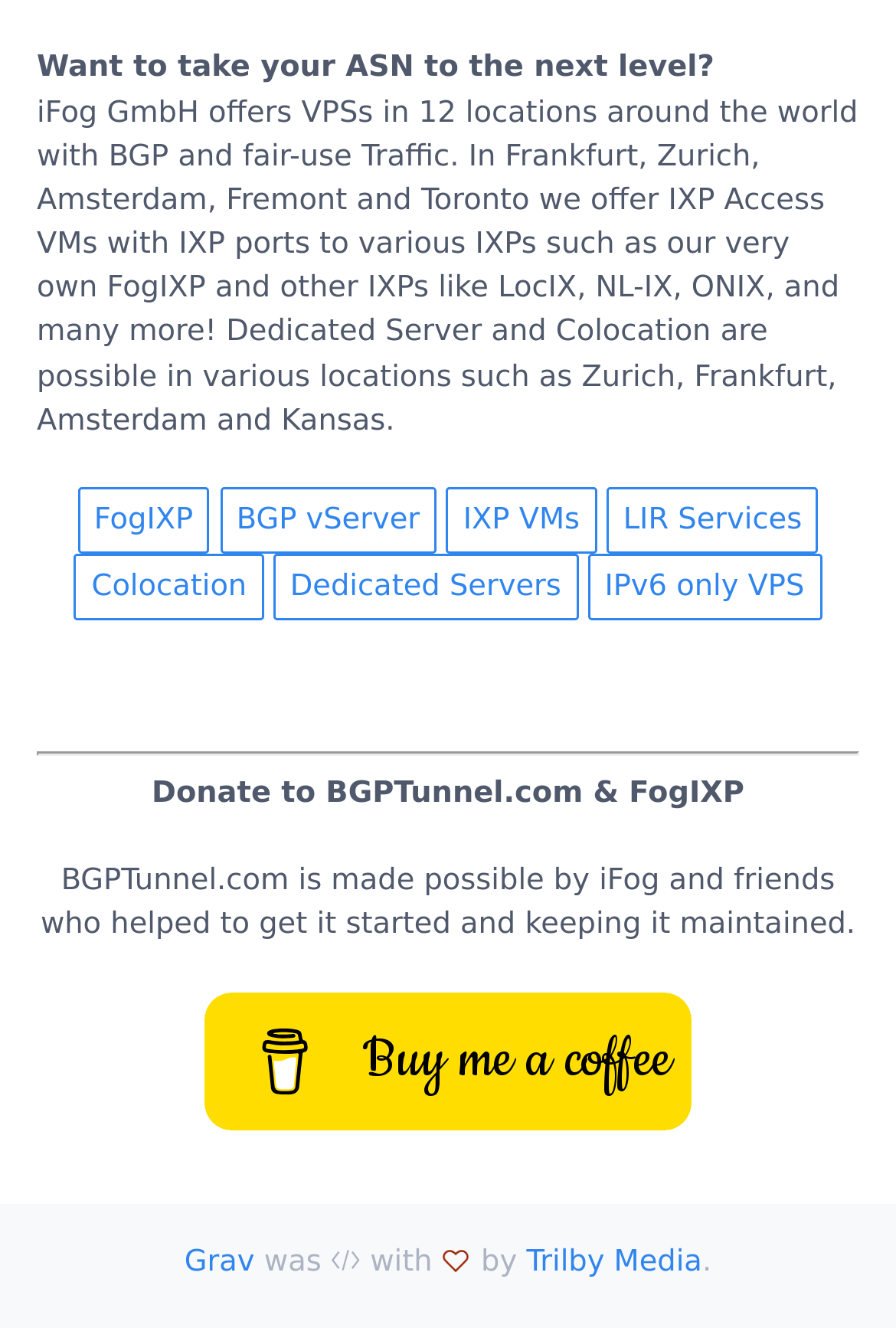Please find and report the bounding box coordinates of the element to click in order to perform the following action: "Donate to BGPTunnel.com & FogIXP". The coordinates should be expressed as four float numbers between 0 and 1, in the format [left, top, right, bottom].

[0.169, 0.584, 0.831, 0.61]